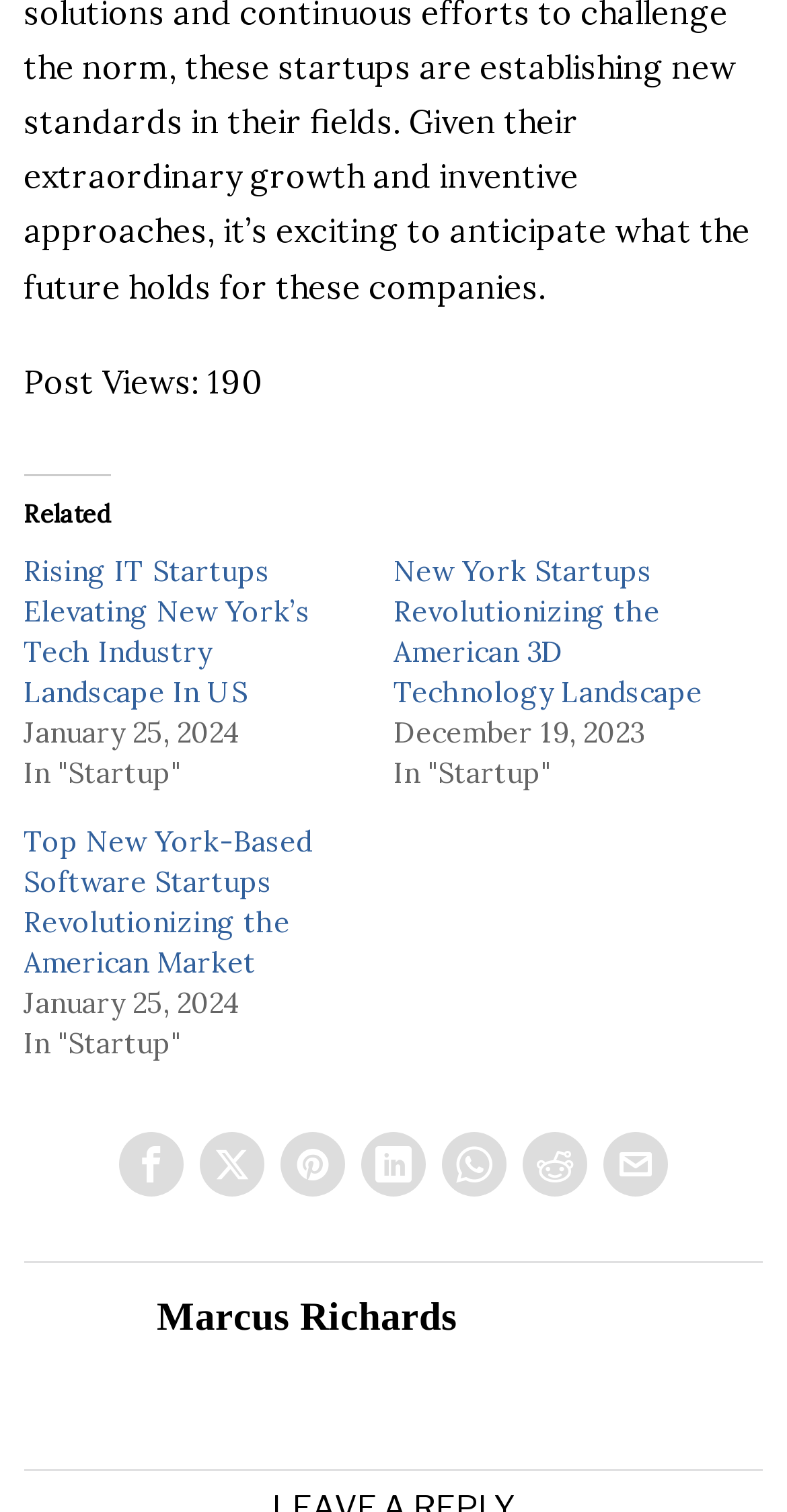Given the content of the image, can you provide a detailed answer to the question?
What is the date of the second related link?

The date of the second related link can be found in the static text element 'December 19, 2023' which is located inside the time element and next to the link element 'New York Startups Revolutionizing the American 3D Technology Landscape'.